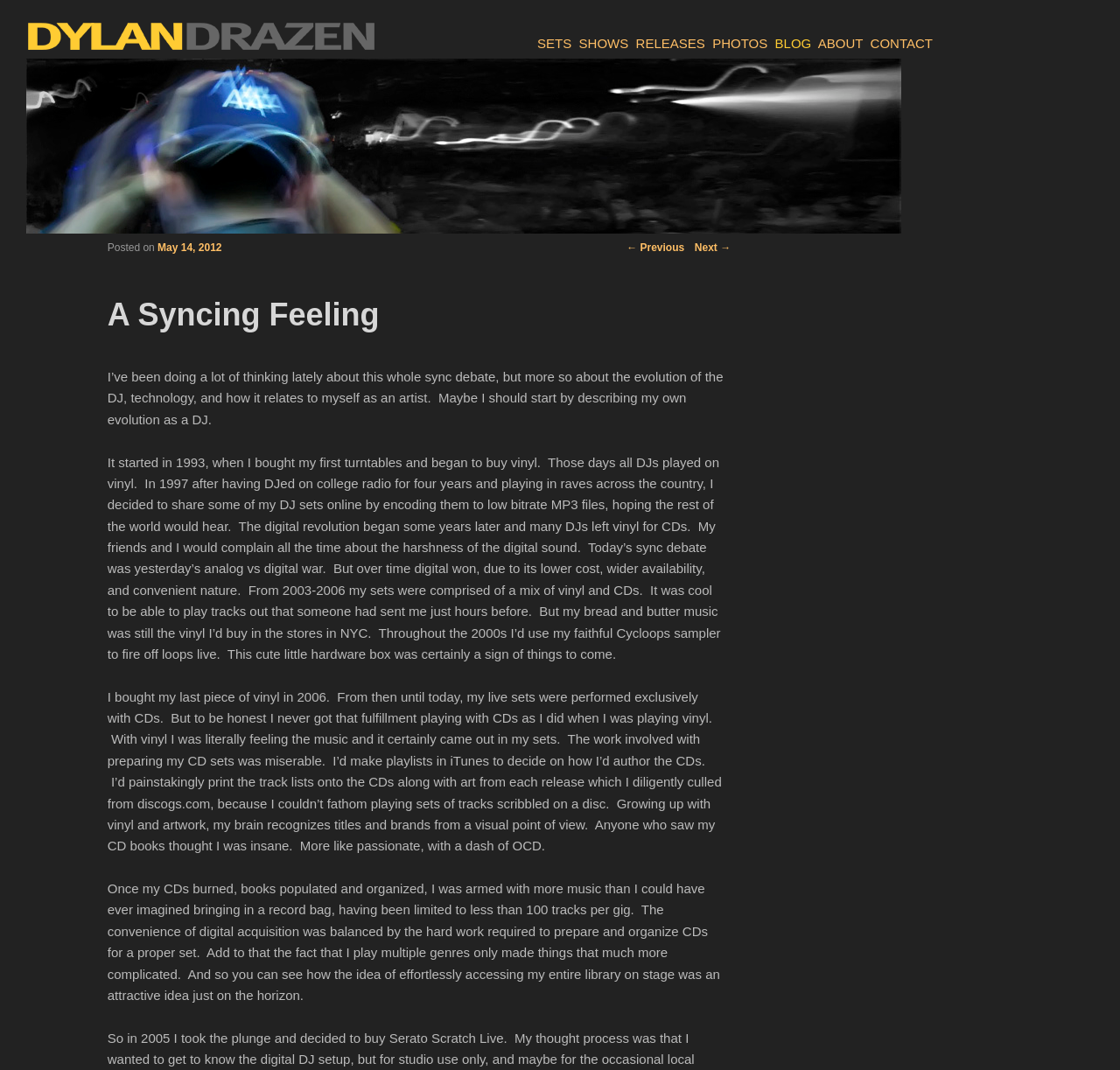Determine the bounding box coordinates for the UI element with the following description: "SHOWS". The coordinates should be four float numbers between 0 and 1, represented as [left, top, right, bottom].

[0.517, 0.034, 0.561, 0.048]